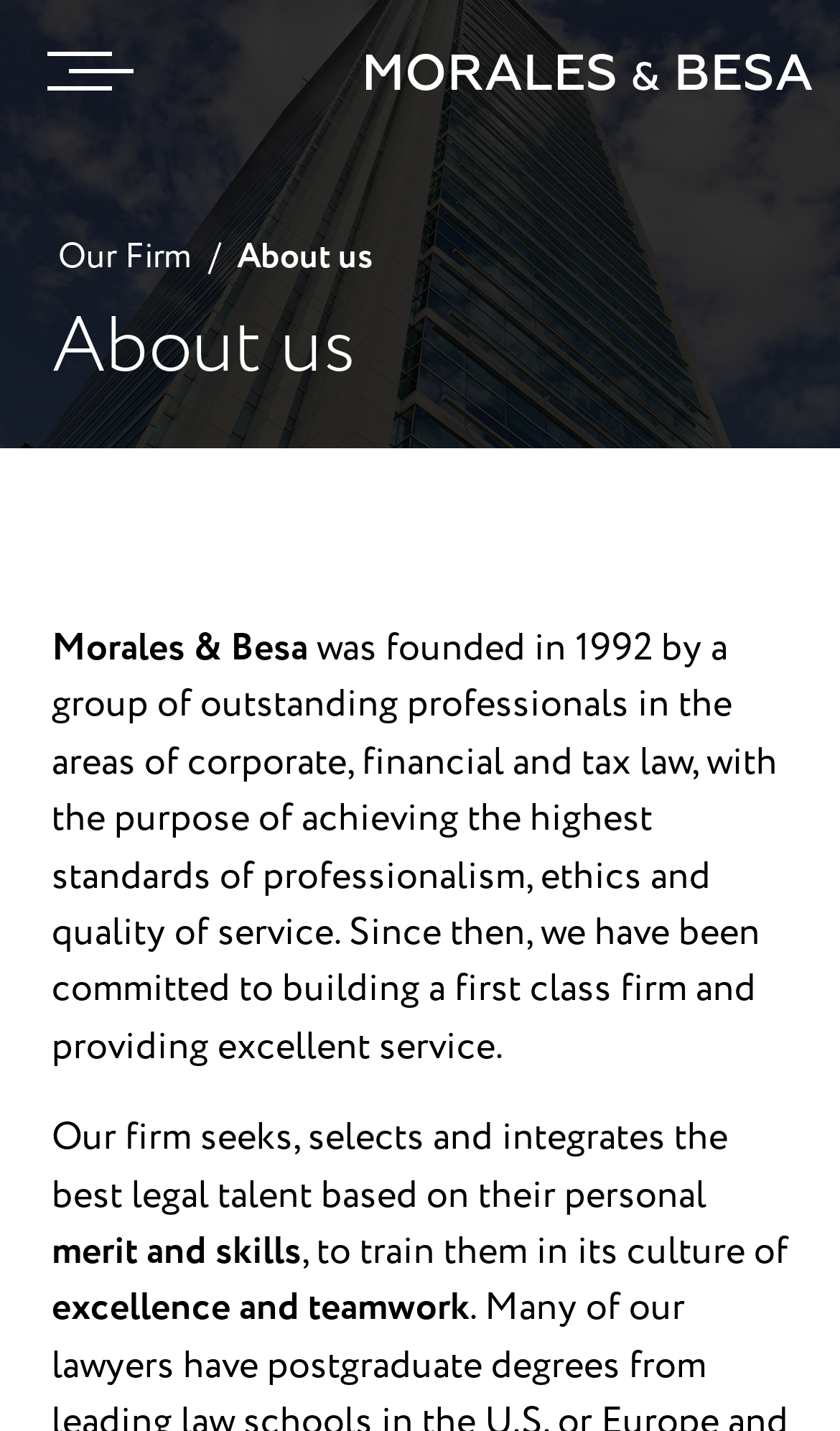Extract the bounding box coordinates of the UI element described: "Our Firm". Provide the coordinates in the format [left, top, right, bottom] with values ranging from 0 to 1.

[0.069, 0.163, 0.228, 0.197]